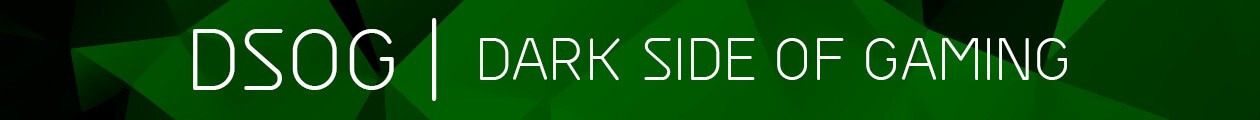Answer the question in a single word or phrase:
What type of content does the website provide?

Gaming news and reviews